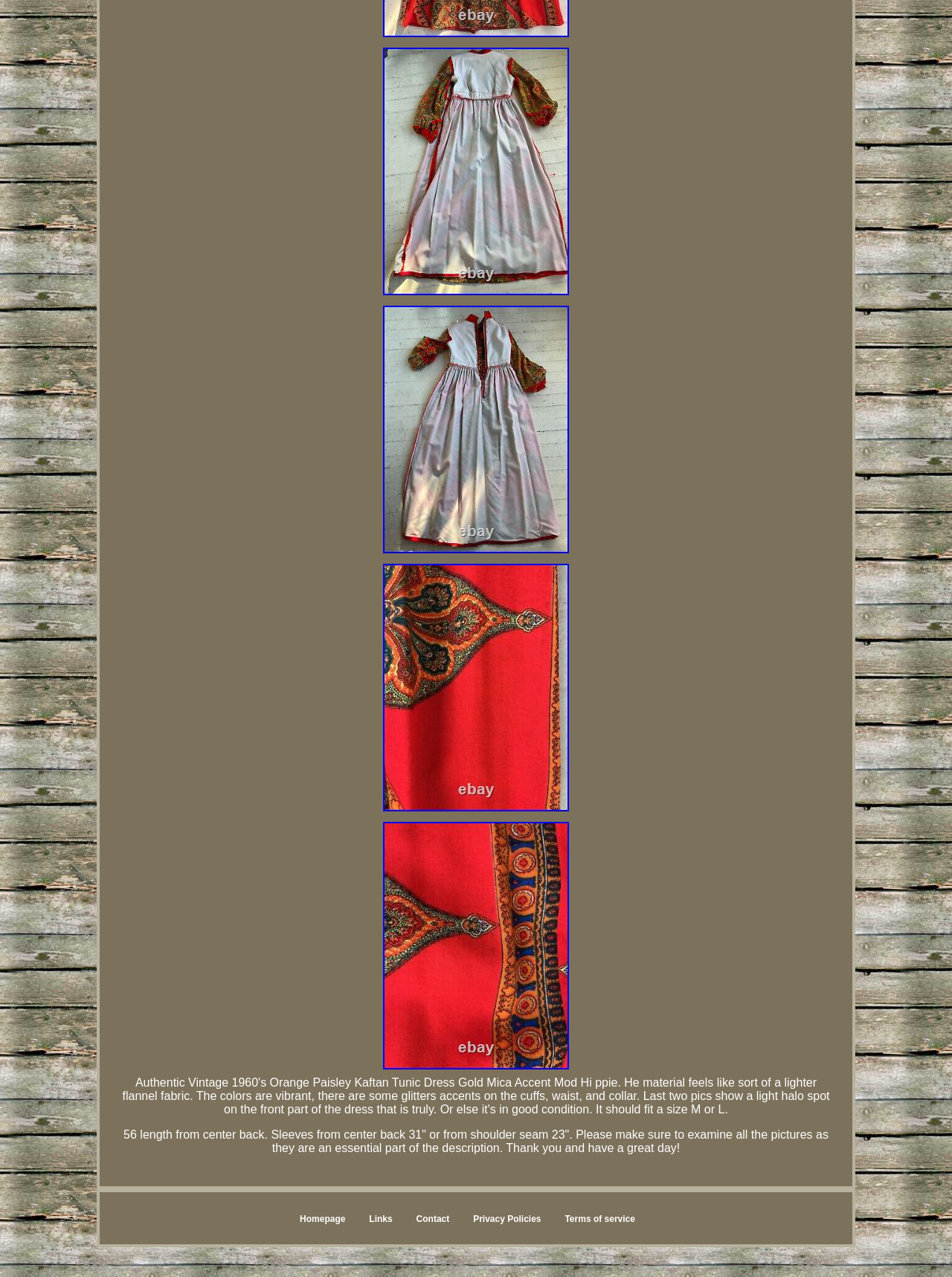Please provide the bounding box coordinates for the element that needs to be clicked to perform the following instruction: "View the product details". The coordinates should be given as four float numbers between 0 and 1, i.e., [left, top, right, bottom].

[0.398, 0.027, 0.602, 0.033]